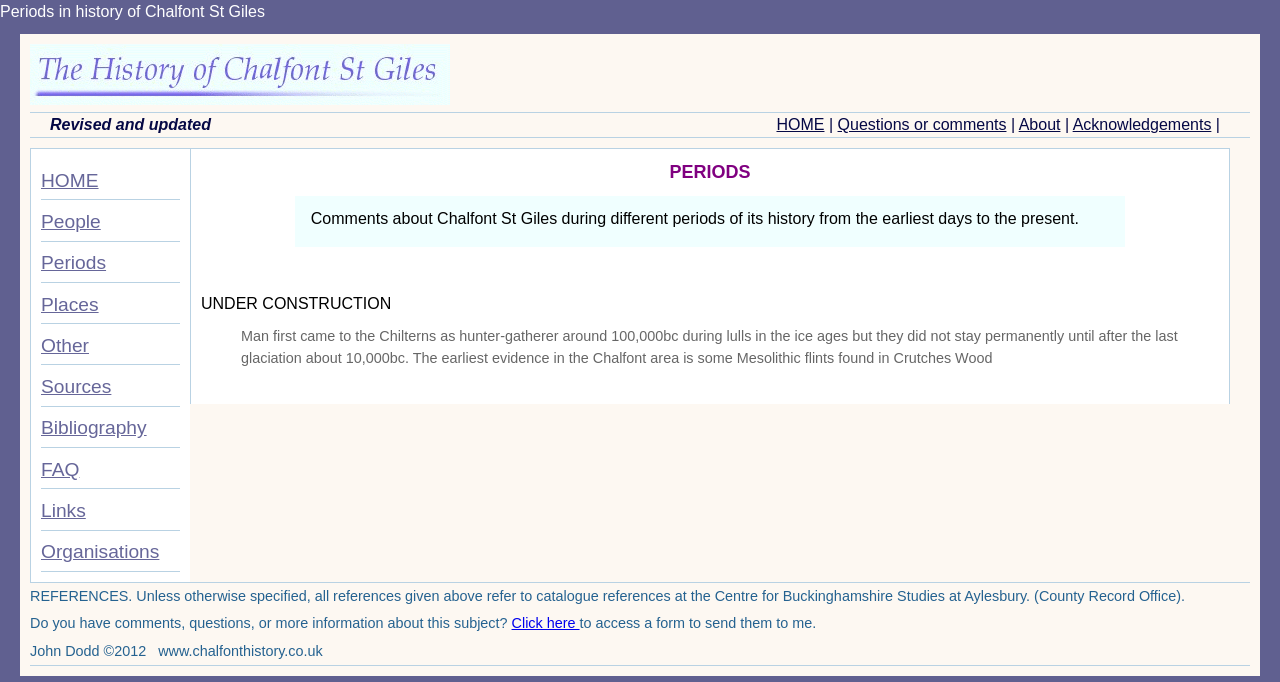Predict the bounding box coordinates for the UI element described as: "Questions or comments". The coordinates should be four float numbers between 0 and 1, presented as [left, top, right, bottom].

[0.654, 0.17, 0.786, 0.195]